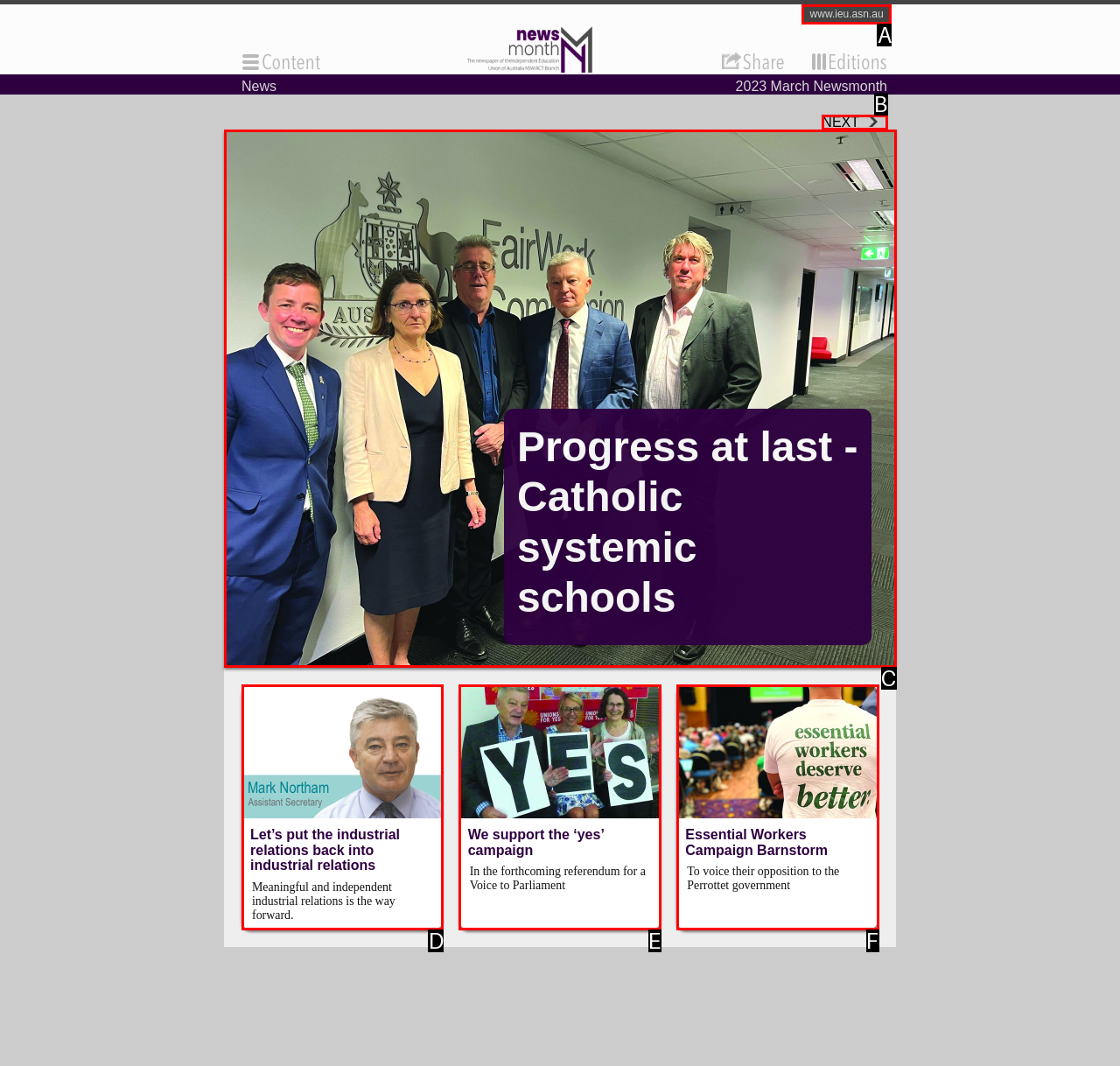Using the description: www.ieu.asn.au, find the corresponding HTML element. Provide the letter of the matching option directly.

A